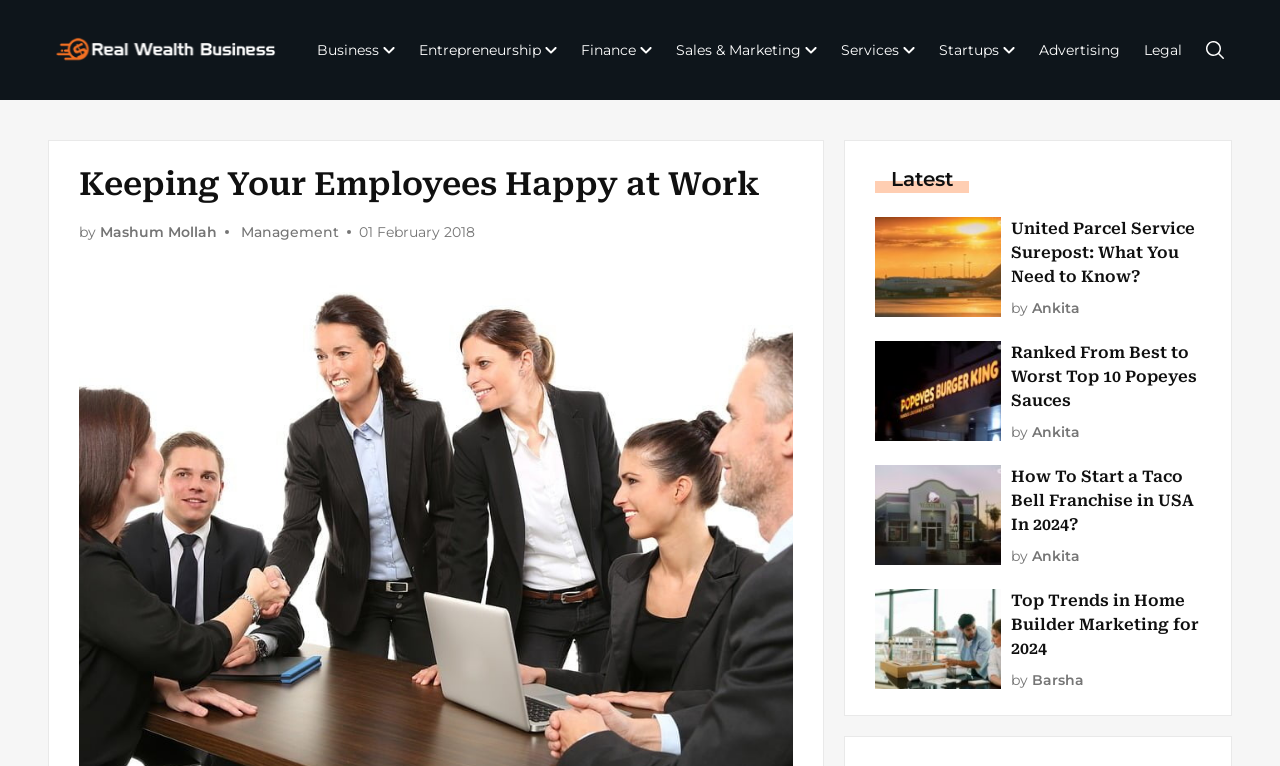Specify the bounding box coordinates for the region that must be clicked to perform the given instruction: "Read the article 'United Parcel Service Surepost: What You Need to Know?'".

[0.79, 0.283, 0.938, 0.377]